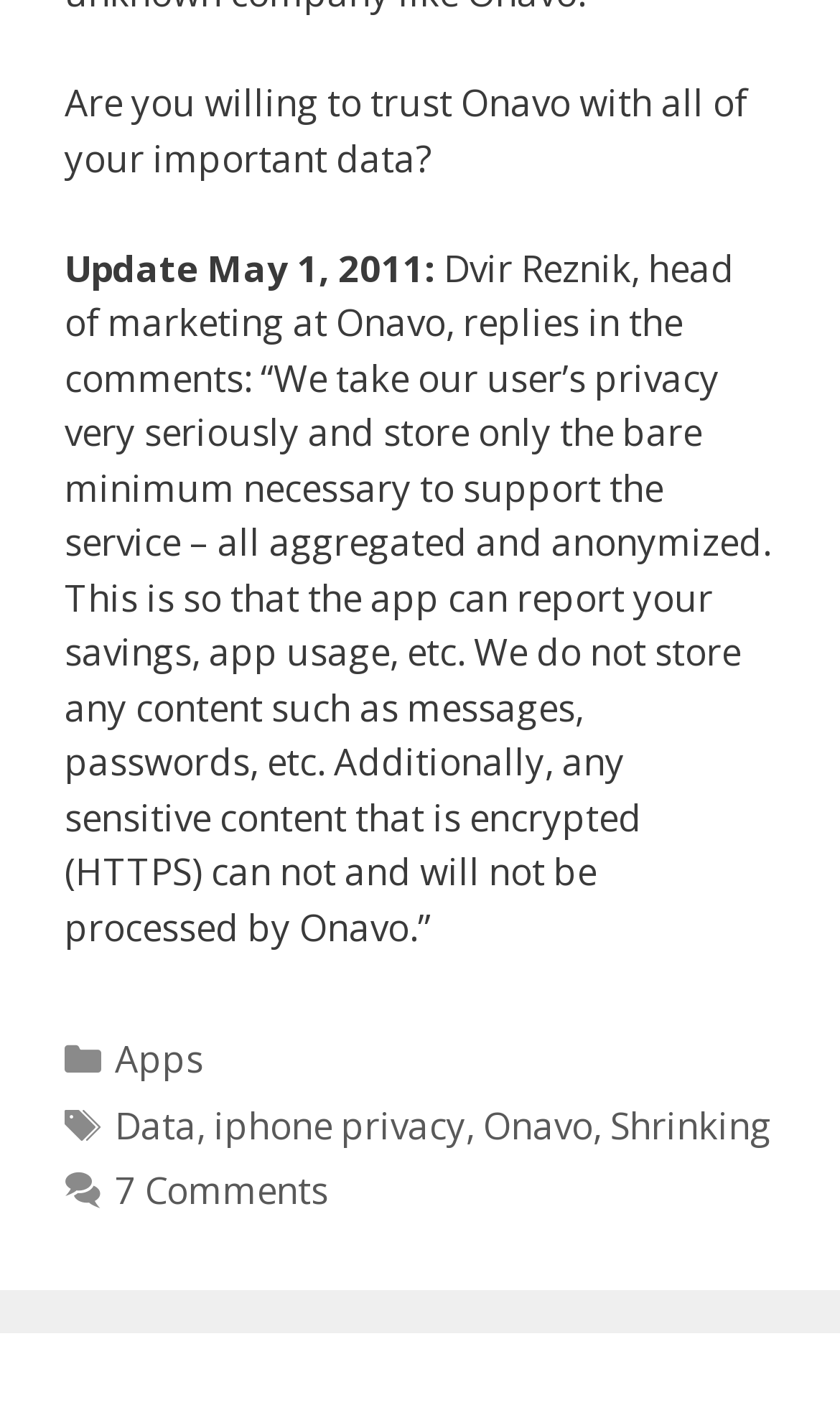What is the date mentioned in the article?
Look at the image and answer the question using a single word or phrase.

May 1, 2011